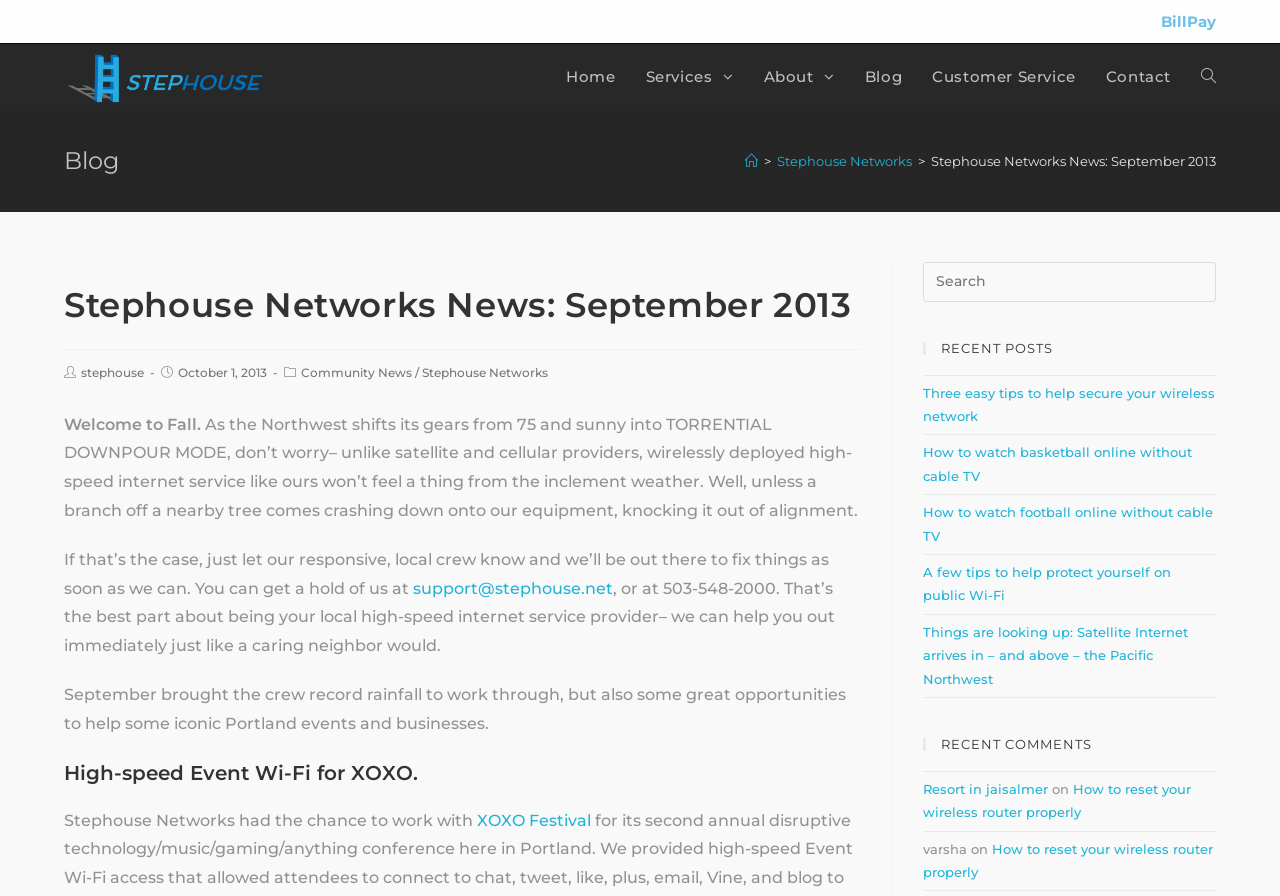Provide the bounding box coordinates of the UI element this sentence describes: "About".

[0.585, 0.049, 0.664, 0.123]